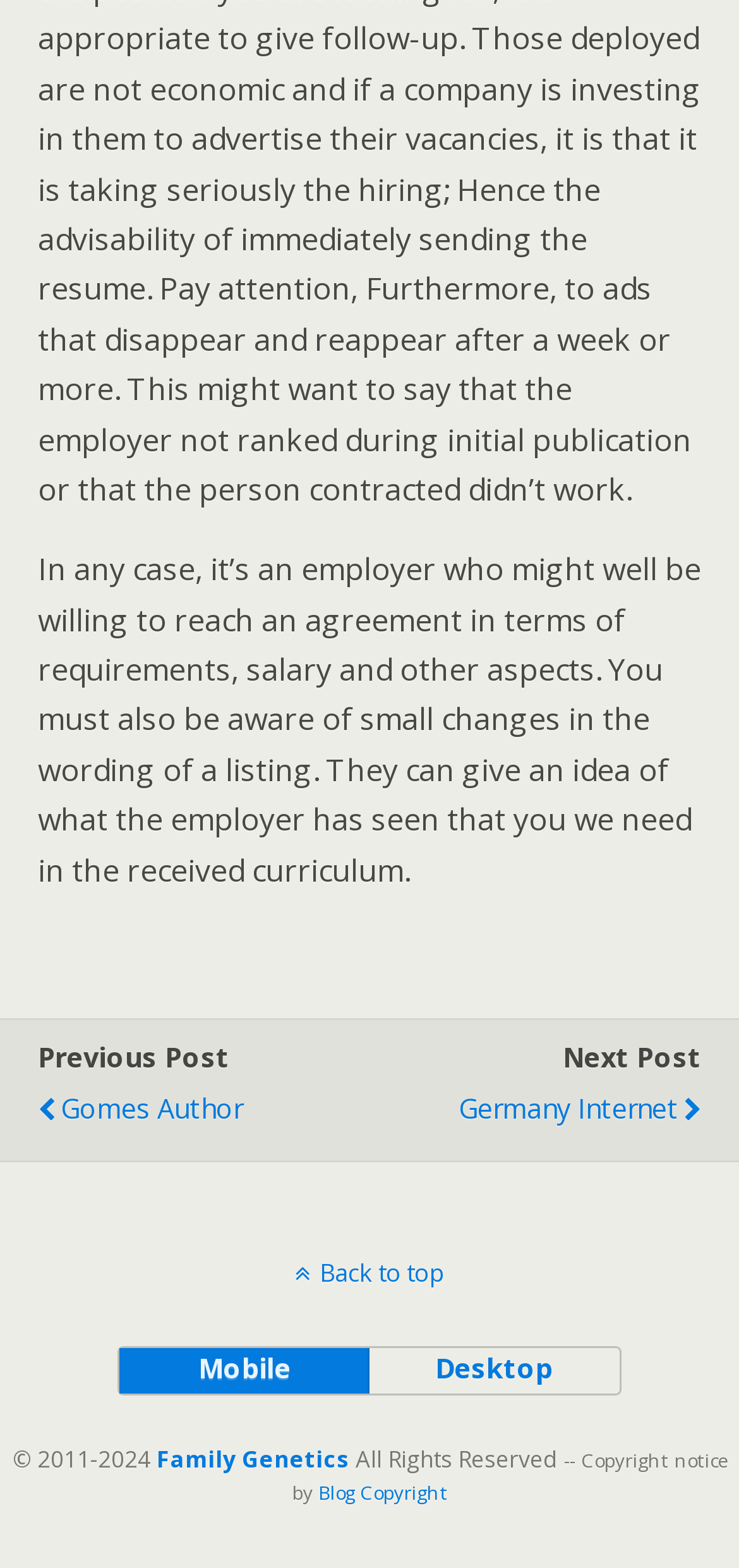What is the copyright year range?
Give a detailed explanation using the information visible in the image.

The copyright year range can be found by looking at the StaticText element with the text '© 2011-2024' which is located at the bottom of the page, indicating that the copyright year range is from 2011 to 2024.